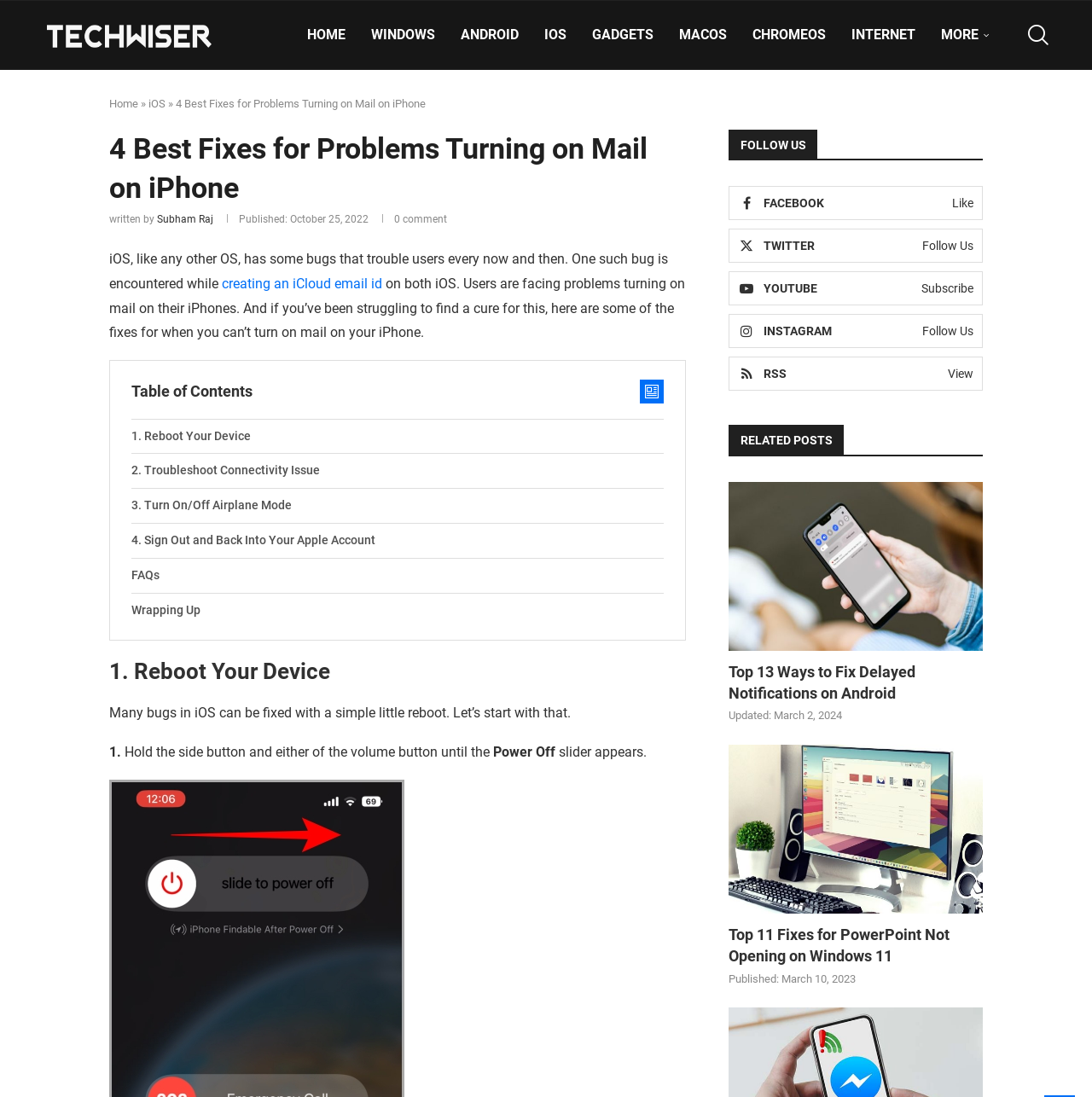With reference to the image, please provide a detailed answer to the following question: What is the social media platform with the icon ''?

The social media platform with the icon '' can be found by looking at the 'FOLLOW US' section and finding the link with the '' icon, which says 'FACEBOOK Like'.